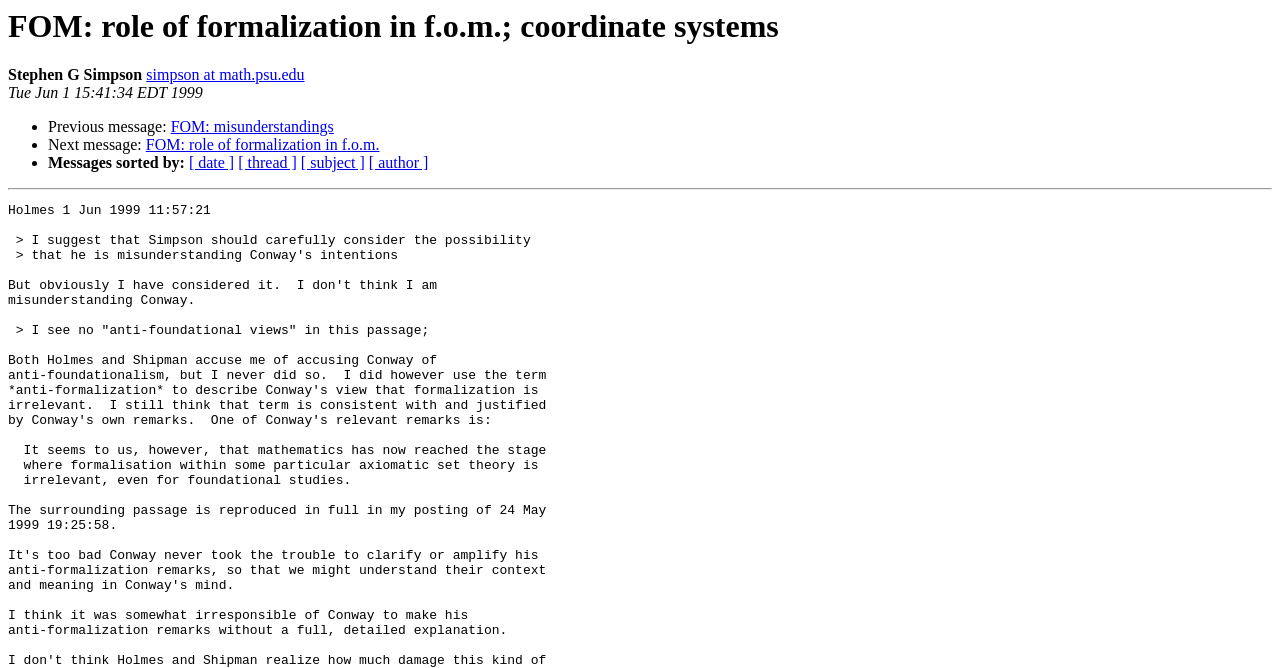Answer the following query with a single word or phrase:
Who is the author of this webpage?

Stephen G Simpson